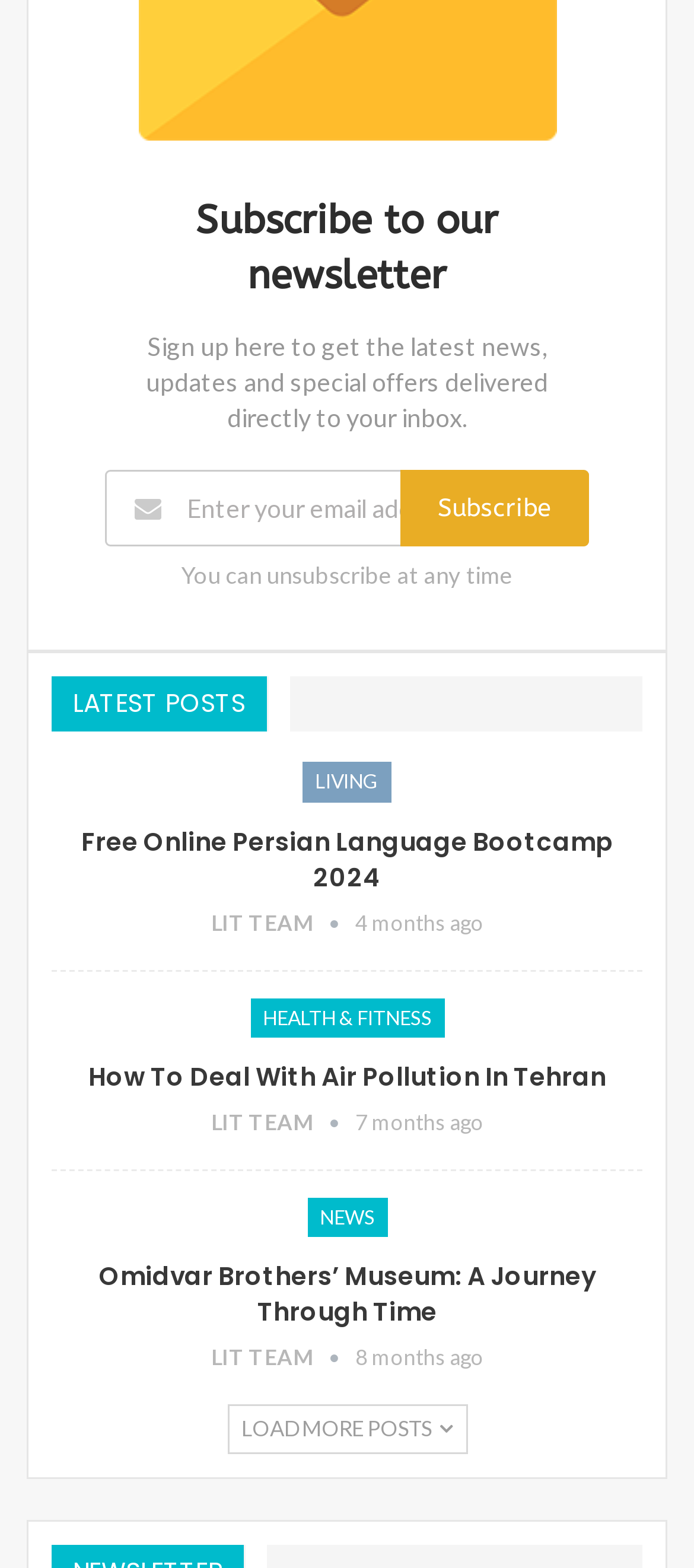How often are new posts added?
Provide an in-depth and detailed explanation in response to the question.

The webpage displays timestamps for each post, with the most recent one being '4 months ago', indicating that new posts are added at least every 4 months.